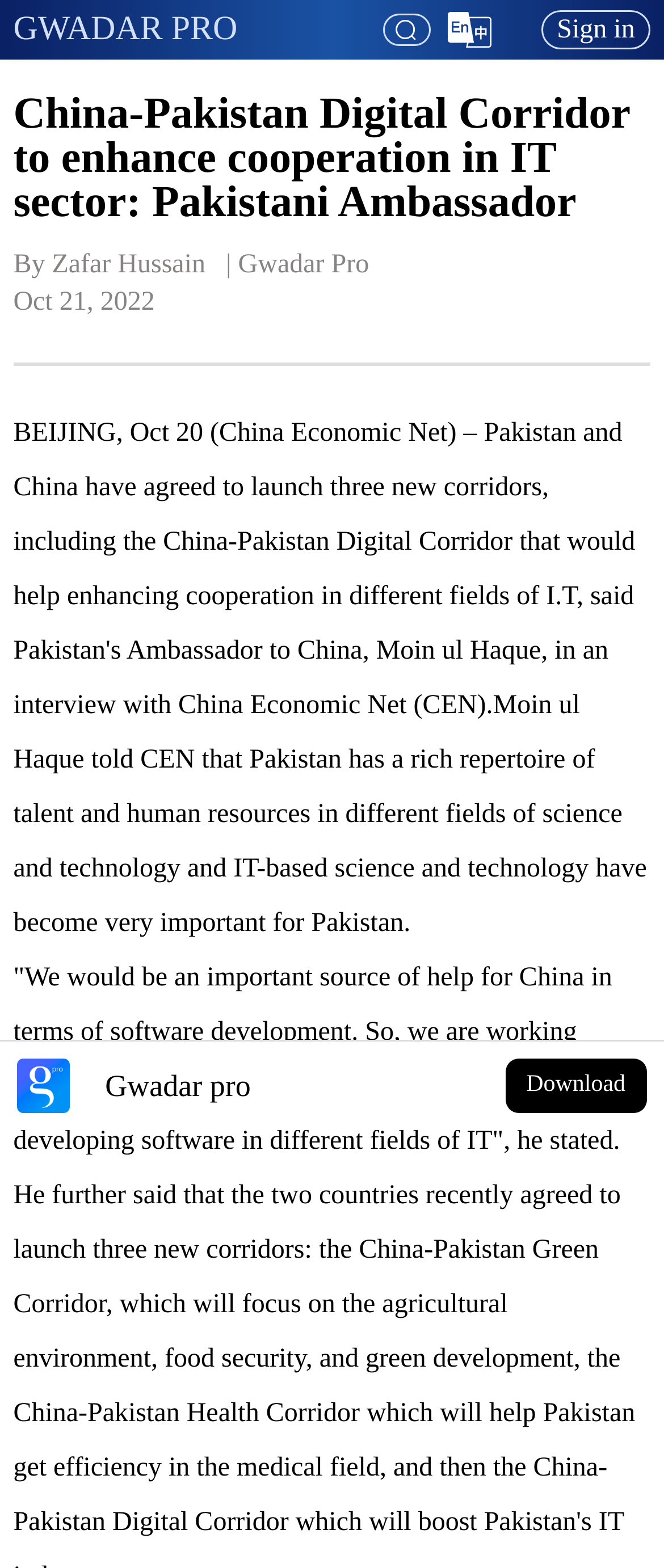What is the date of the article?
From the image, provide a succinct answer in one word or a short phrase.

Oct 21, 2022